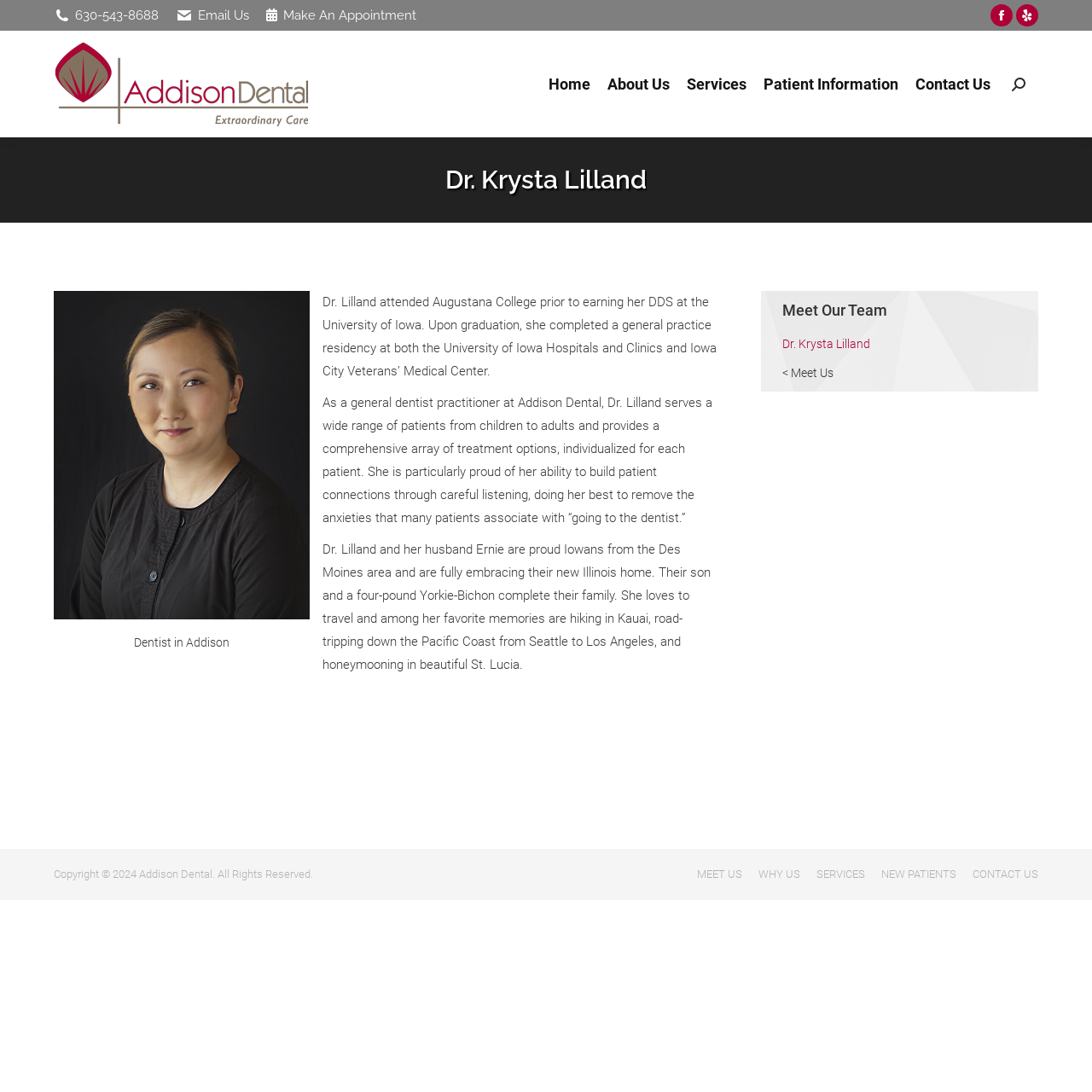What is the phone number to contact the dentist?
Based on the visual details in the image, please answer the question thoroughly.

I found the phone number by looking at the top section of the webpage, where there are several links and contact information. The phone number is listed as '630-543-8688'.